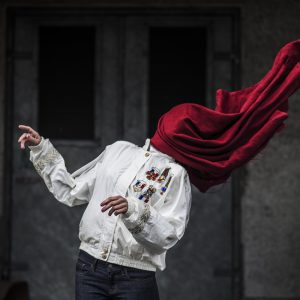Detail every aspect of the image in your description.

The image captures a striking performance moment from the "It Folds" show featured at the Summerhall August Festival 2016. A performer is depicted with a dynamic pose, seemingly gesturing with a raised hand while wearing a white jacket adorned with various patches. The most captivating aspect of this scene is the flowing red scarf that appears to engulf the performer’s head, enhancing the mysterious and surreal atmosphere. The backdrop is subtly textured, contributing to the dramatic and theatrical vibe, making it an evocative representation of contemporary dance and physical theatre. This image encapsulates the essence of the festival, celebrating innovative performances that challenge traditional boundaries.